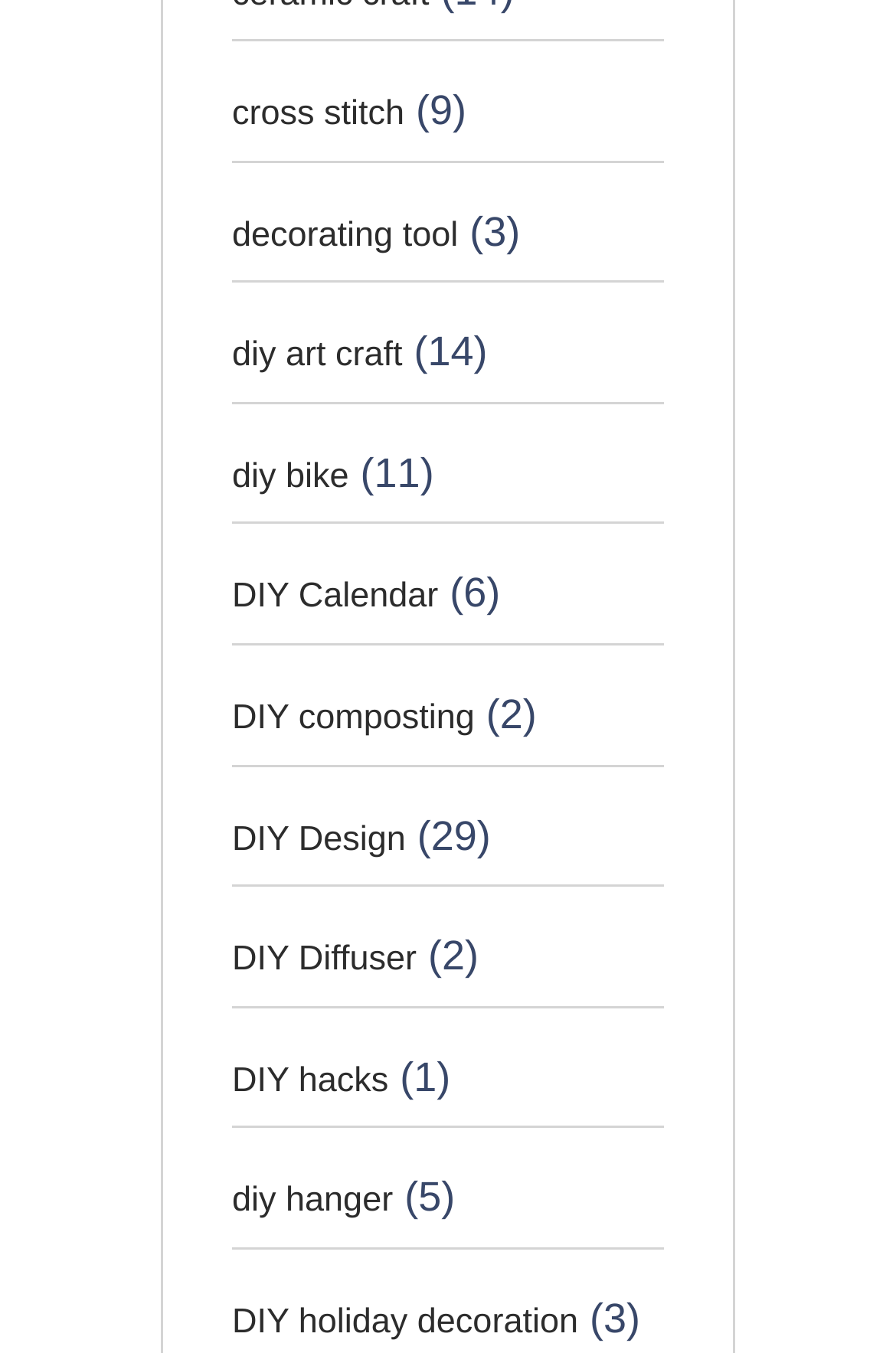Please locate the UI element described by "DIY holiday decoration" and provide its bounding box coordinates.

[0.259, 0.963, 0.645, 0.992]